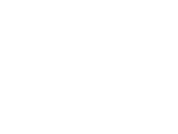What is the profession of Jason Scott?
Please utilize the information in the image to give a detailed response to the question.

According to the caption, Jason Scott is an Edmonton mortgage broker who engages with the public through platforms like CBC Radio, implying that he is a professional in the mortgage sector.